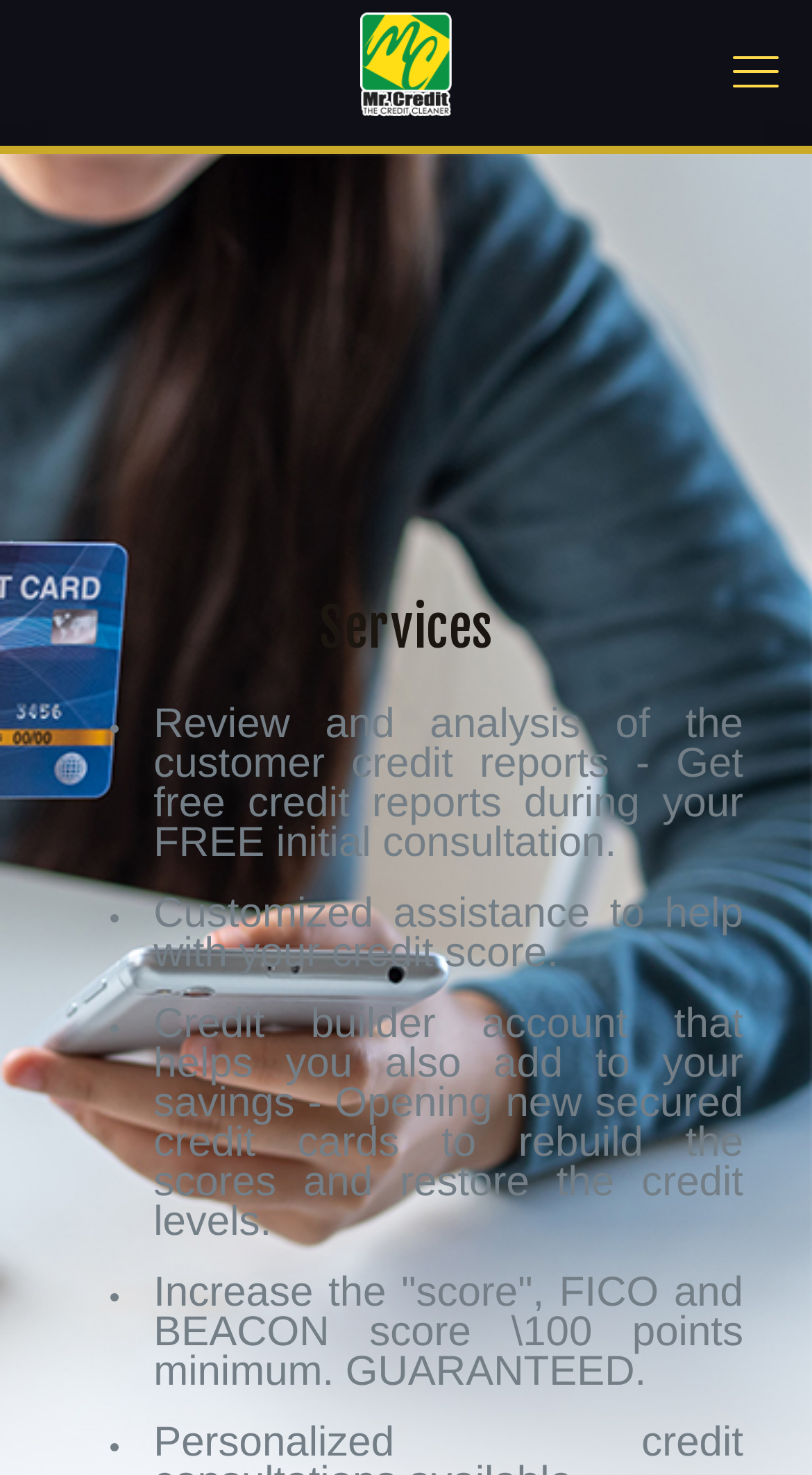Create an in-depth description of the webpage, covering main sections.

The webpage is about credit restoration services offered by Mr. Creditt Orlando. At the top, there is a link to the website's homepage, accompanied by a small icon on the right. Below this, a prominent heading "Services" is displayed. 

Under the "Services" heading, there is a list of four bullet points, each describing a specific service offered. The first bullet point explains that the company provides a review and analysis of customer credit reports, including free credit reports during the initial consultation. The second bullet point mentions customized assistance to help improve credit scores. 

The third bullet point describes a credit builder account that not only helps to rebuild credit scores but also allows customers to add to their savings. Additionally, it involves opening new secured credit cards to restore credit levels. The fourth and final bullet point guarantees a minimum increase of 100 points in FICO and BEACON scores.

All the list markers and corresponding text are aligned to the left, with the list markers slightly above the text. The entire list is positioned in the middle of the webpage, with ample space above and below it.